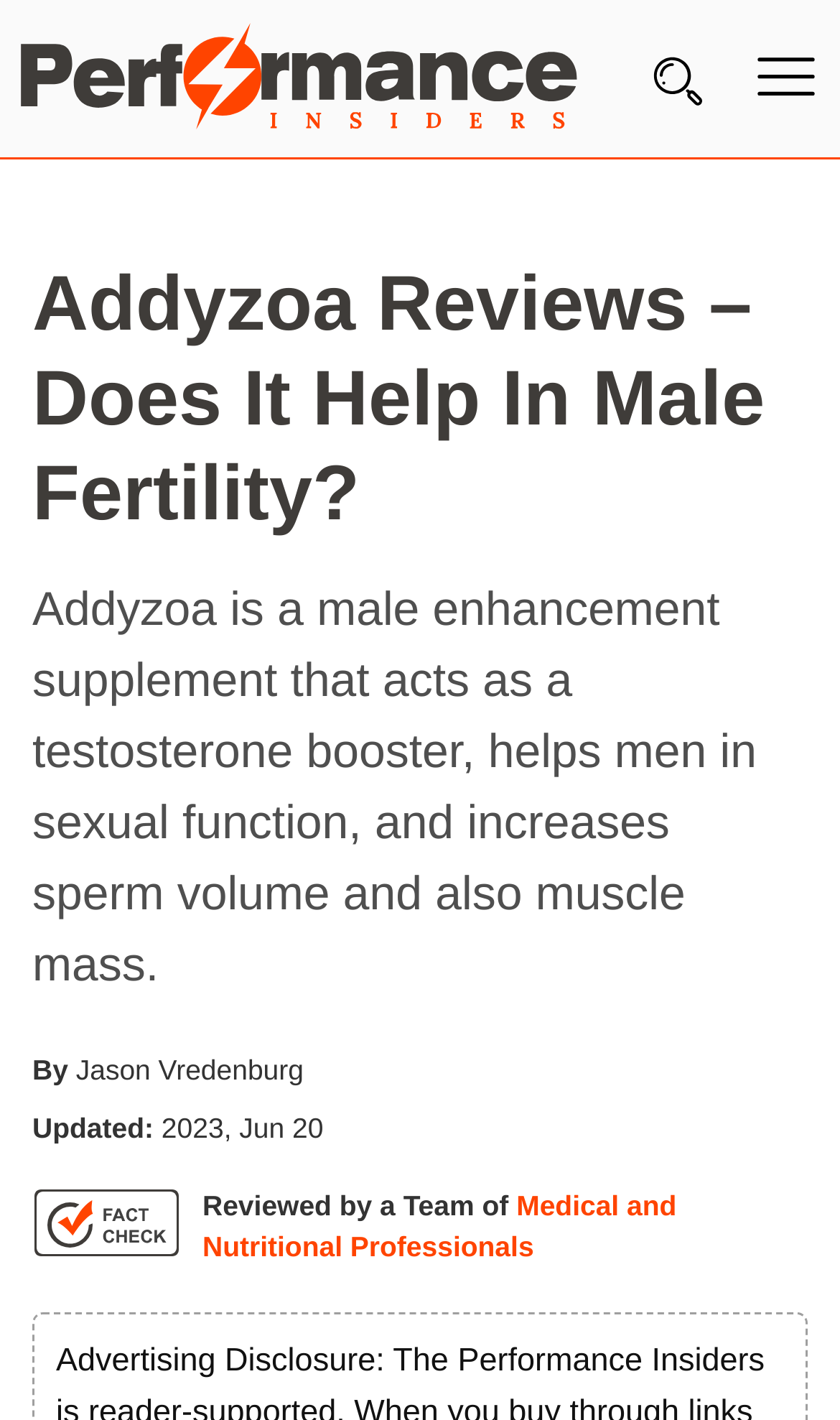Provide the bounding box coordinates for the area that should be clicked to complete the instruction: "Check the fact check".

[0.038, 0.831, 0.215, 0.886]